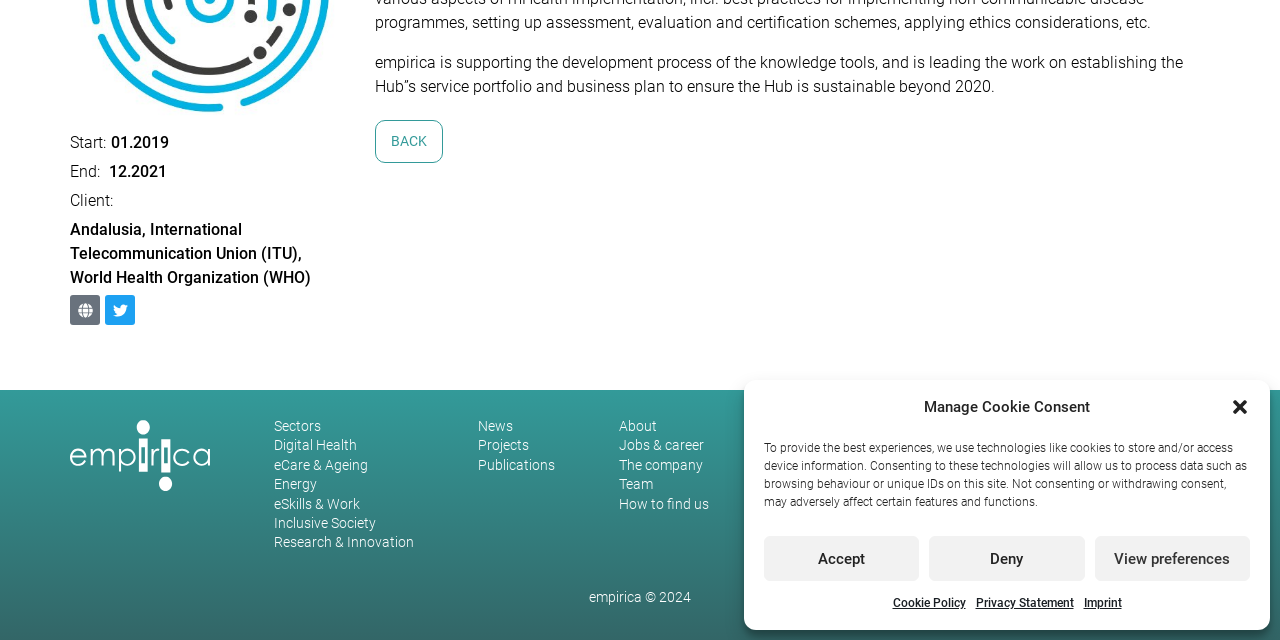Predict the bounding box of the UI element based on this description: "Research & Innovation".

[0.214, 0.838, 0.323, 0.861]